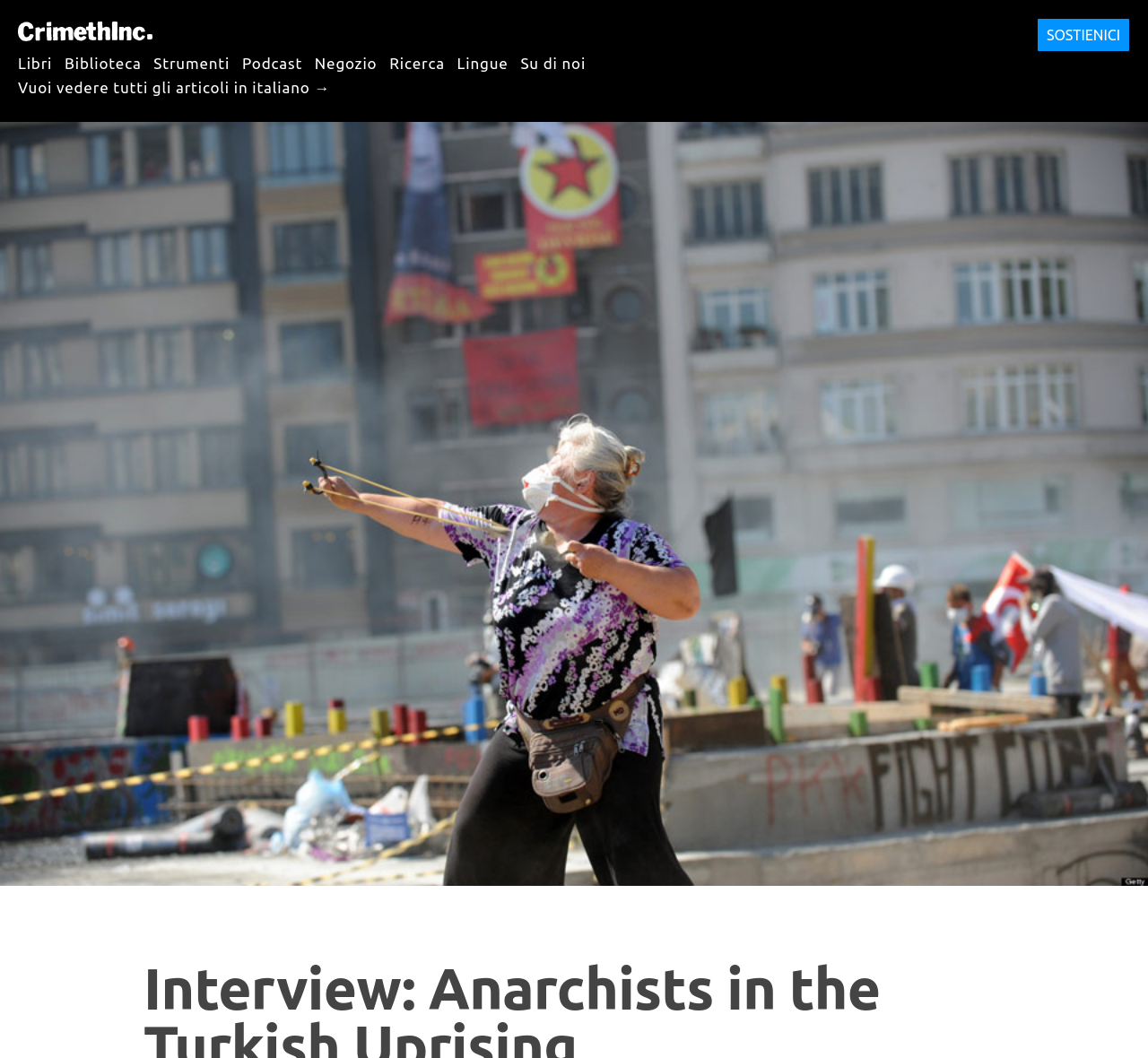Based on the description "Sunrooms", find the bounding box of the specified UI element.

None